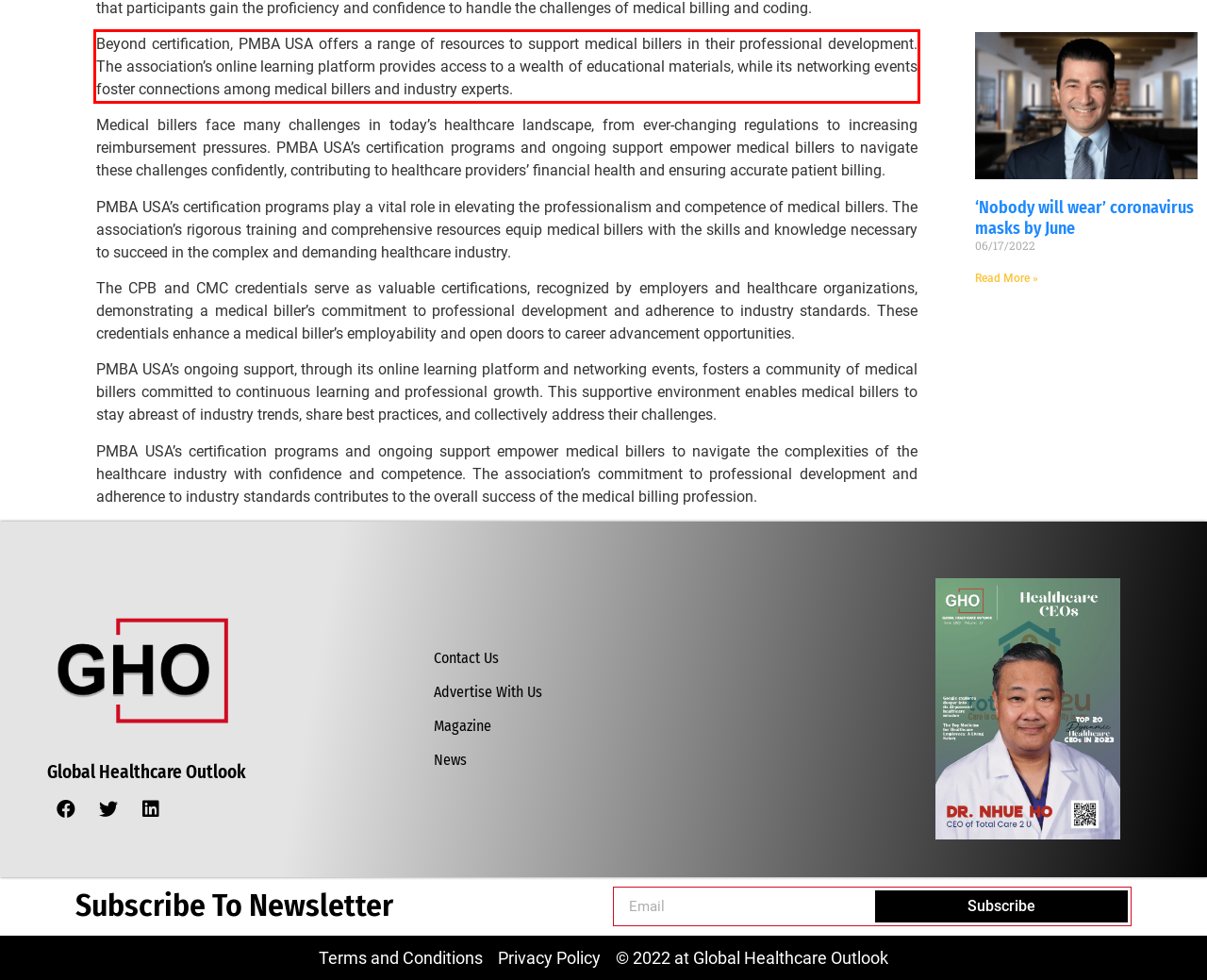Please perform OCR on the text within the red rectangle in the webpage screenshot and return the text content.

Beyond certification, PMBA USA offers a range of resources to support medical billers in their professional development. The association’s online learning platform provides access to a wealth of educational materials, while its networking events foster connections among medical billers and industry experts.